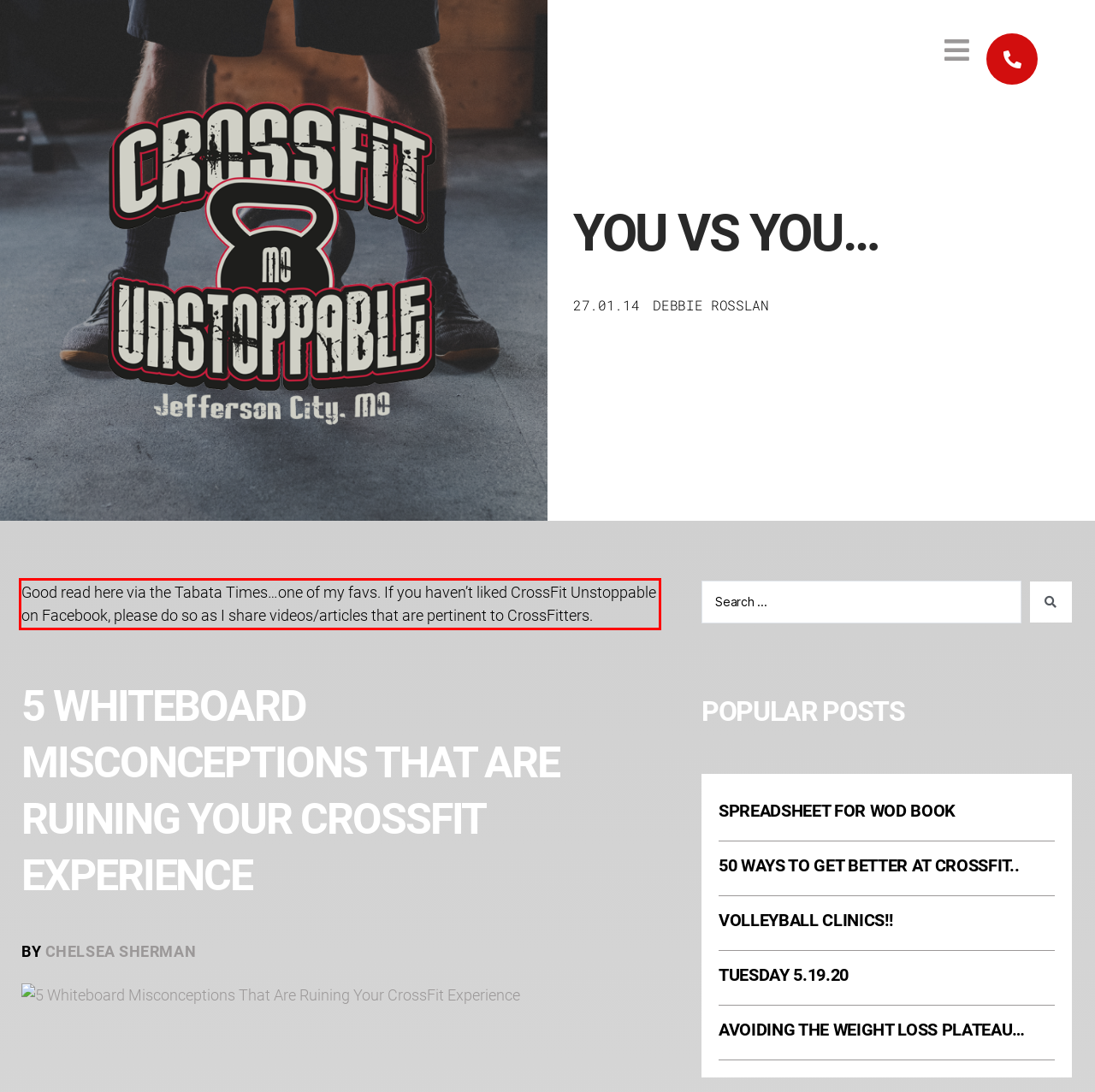You have a screenshot with a red rectangle around a UI element. Recognize and extract the text within this red bounding box using OCR.

Good read here via the Tabata Times…one of my favs. If you haven’t liked CrossFit Unstoppable on Facebook, please do so as I share videos/articles that are pertinent to CrossFitters.